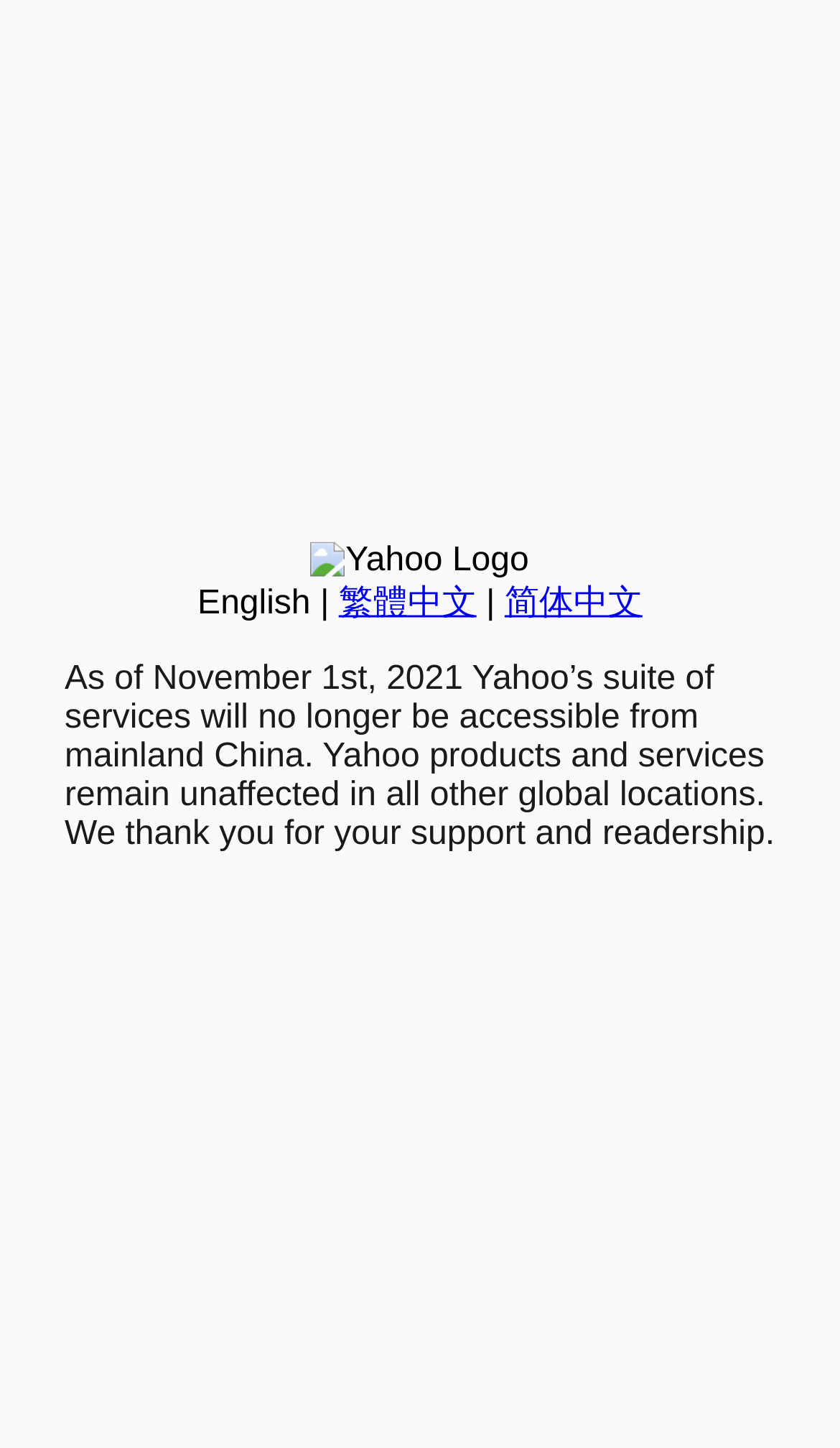Identify the bounding box of the UI element that matches this description: "繁體中文".

[0.403, 0.404, 0.567, 0.429]